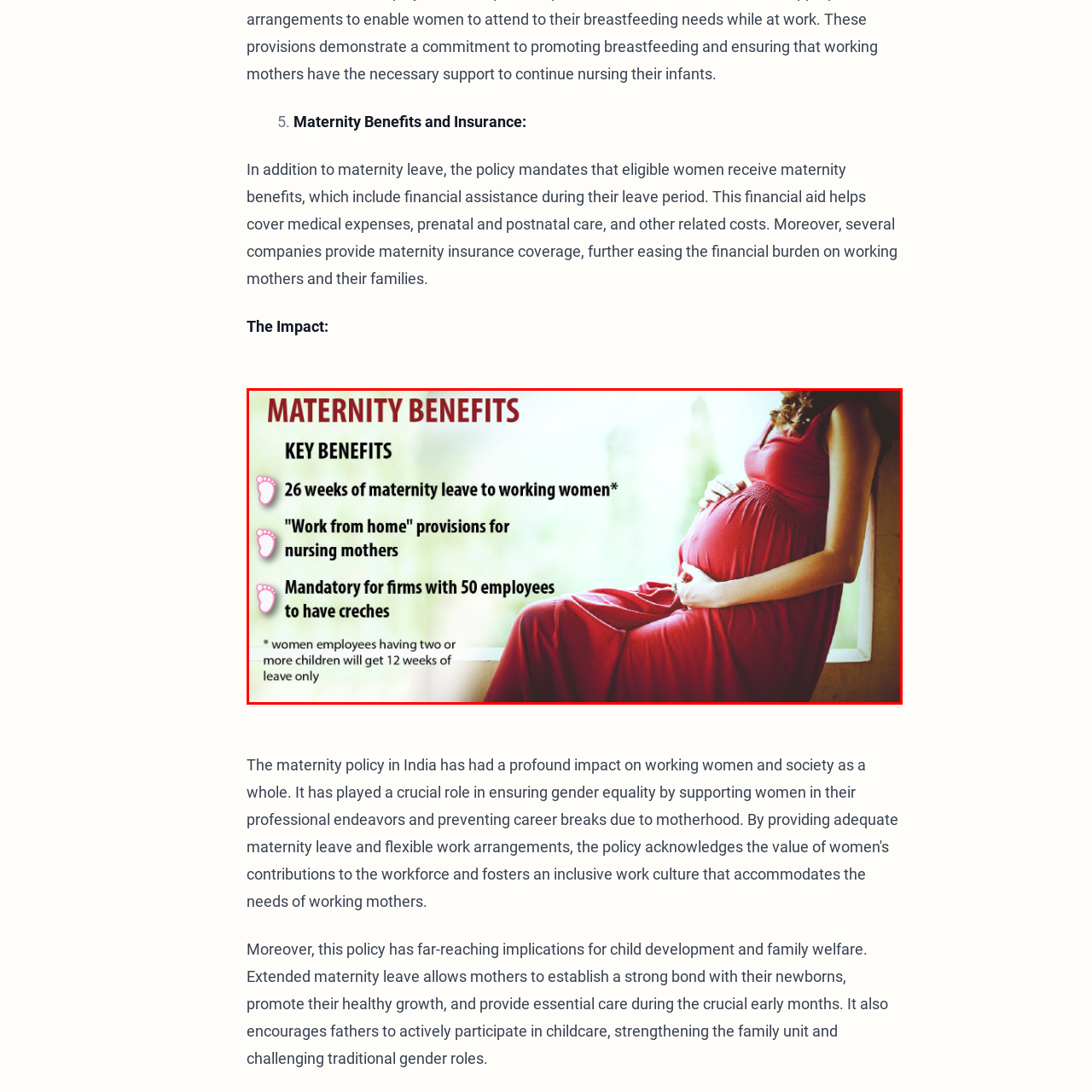How many weeks of maternity leave do women with two or more children receive?
Concentrate on the image bordered by the red bounding box and offer a comprehensive response based on the image details.

According to the image, women who have two or more children will receive 12 weeks of leave only, which is a provision designed to support working mothers.